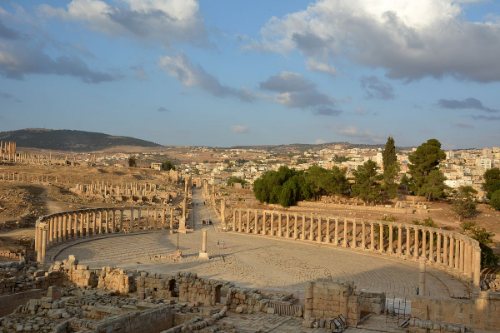Compose an extensive description of the image.

The image showcases the impressive ruins of the Oval Forum and Cardo Maximus located in Gerasa, Jordan, now known as Jerash. This ancient site features a long colonnaded street radiating from the central square, characteristic of Roman town architecture. The view highlights the semi-circular colonnade on the left, accentuated by the dramatic sky filled with varying shades of blue and scattered clouds. In the background, the modern landscape of Jerash can be seen, juxtaposing the historical ruins with contemporary life. The site exemplifies the grandeur of Roman engineering and urban planning, with its meticulous layout and the remnants of structures that once thrived during the Roman period.